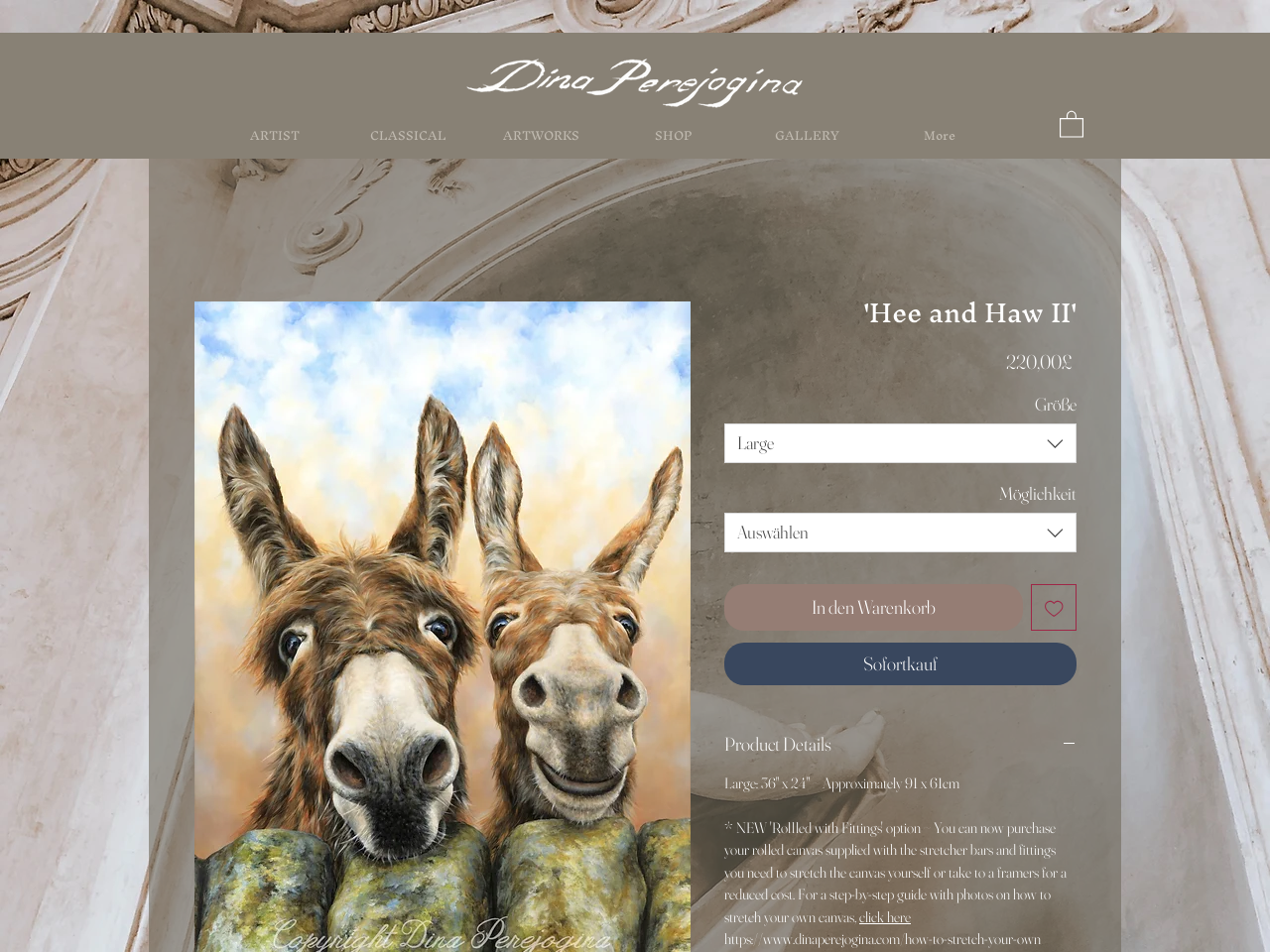Specify the bounding box coordinates (top-left x, top-left y, bottom-right x, bottom-right y) of the UI element in the screenshot that matches this description: Product Details

[0.57, 0.77, 0.848, 0.794]